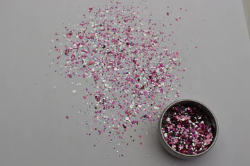Please give a one-word or short phrase response to the following question: 
What is the purpose of the glitter?

Crafting, festivals, beauty products